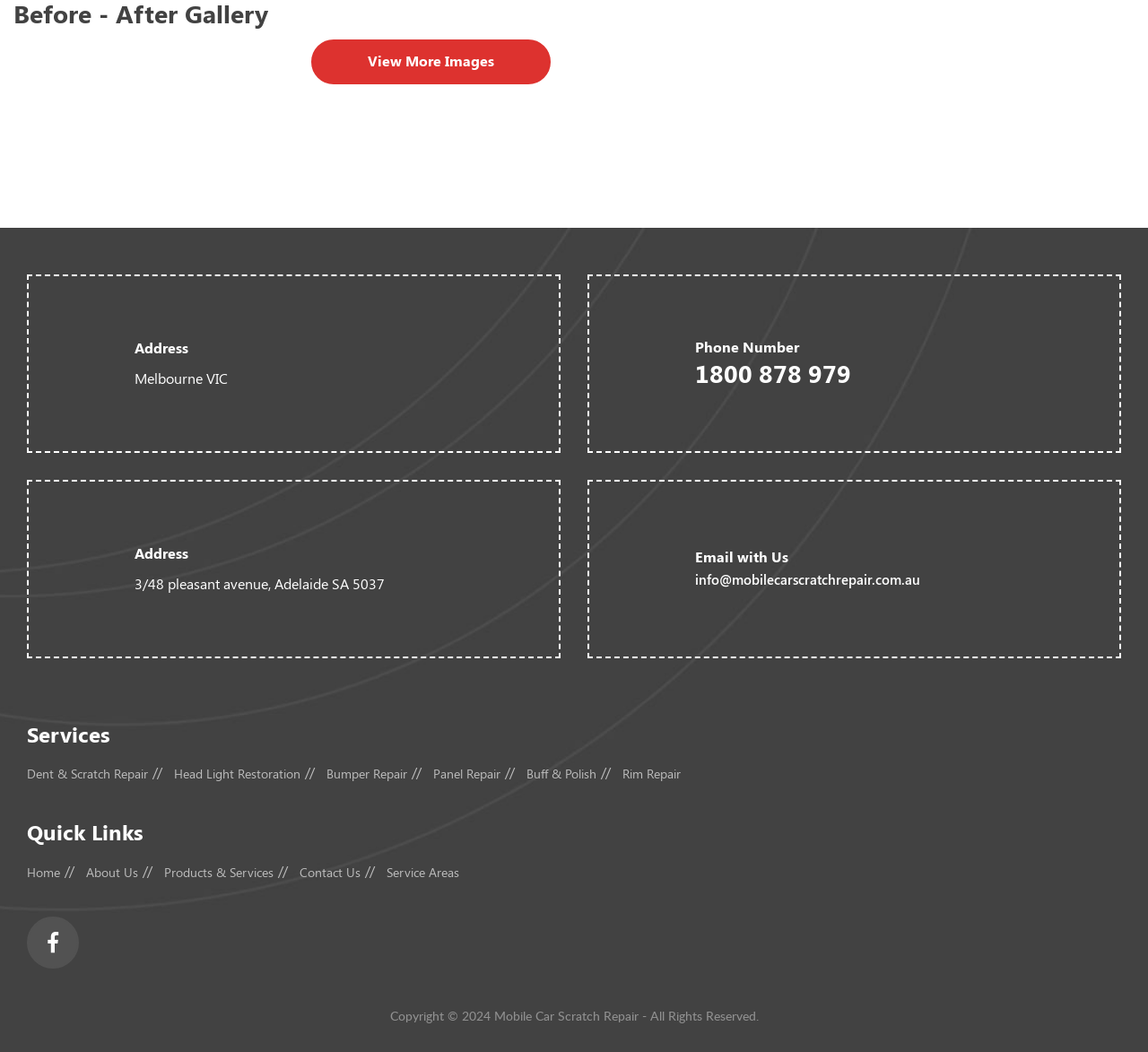Determine the bounding box coordinates of the region I should click to achieve the following instruction: "Go to the home page". Ensure the bounding box coordinates are four float numbers between 0 and 1, i.e., [left, top, right, bottom].

[0.023, 0.821, 0.053, 0.838]